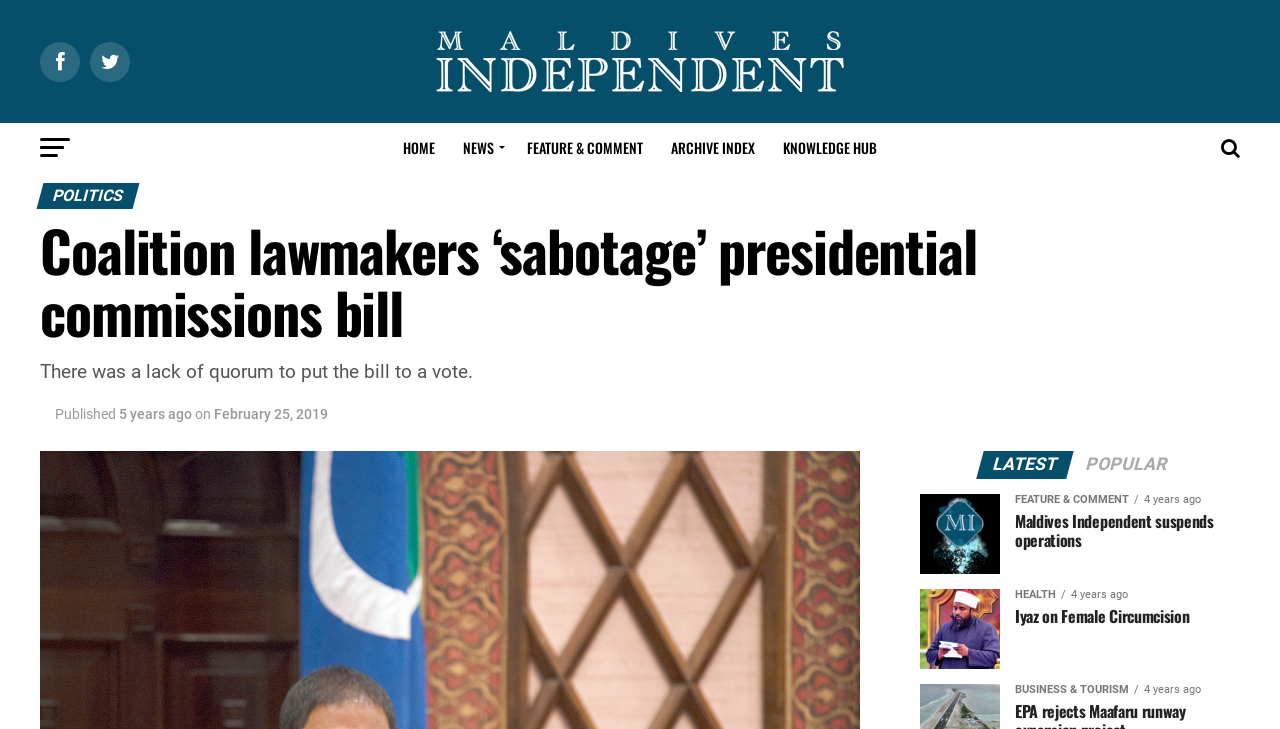Give an extensive and precise description of the webpage.

The webpage appears to be a news article from the Maldives Independent. At the top, there is a logo of Maldives Independent, accompanied by a link to the website's homepage. Below the logo, there are several navigation links, including "HOME", "NEWS", "FEATURE & COMMENT", "ARCHIVE INDEX", and "KNOWLEDGE HUB", arranged horizontally.

The main content of the webpage is divided into two sections. The top section has a heading "POLITICS" and a subheading "Coalition lawmakers ‘sabotage’ presidential commissions bill". Below the subheading, there is a brief summary of the article, stating "There was a lack of quorum to put the bill to a vote." The publication date and time of the article are also displayed, showing that it was published 5 years ago on February 25, 2019.

The bottom section appears to be a sidebar or a related news section. It has two links, "LATEST" and "POPULAR", and two news headlines with accompanying images. The first headline reads "Maldives Independent suspends operations", and the second headline reads "Iyaz on Female Circumcision". The images are positioned to the left of the headlines.